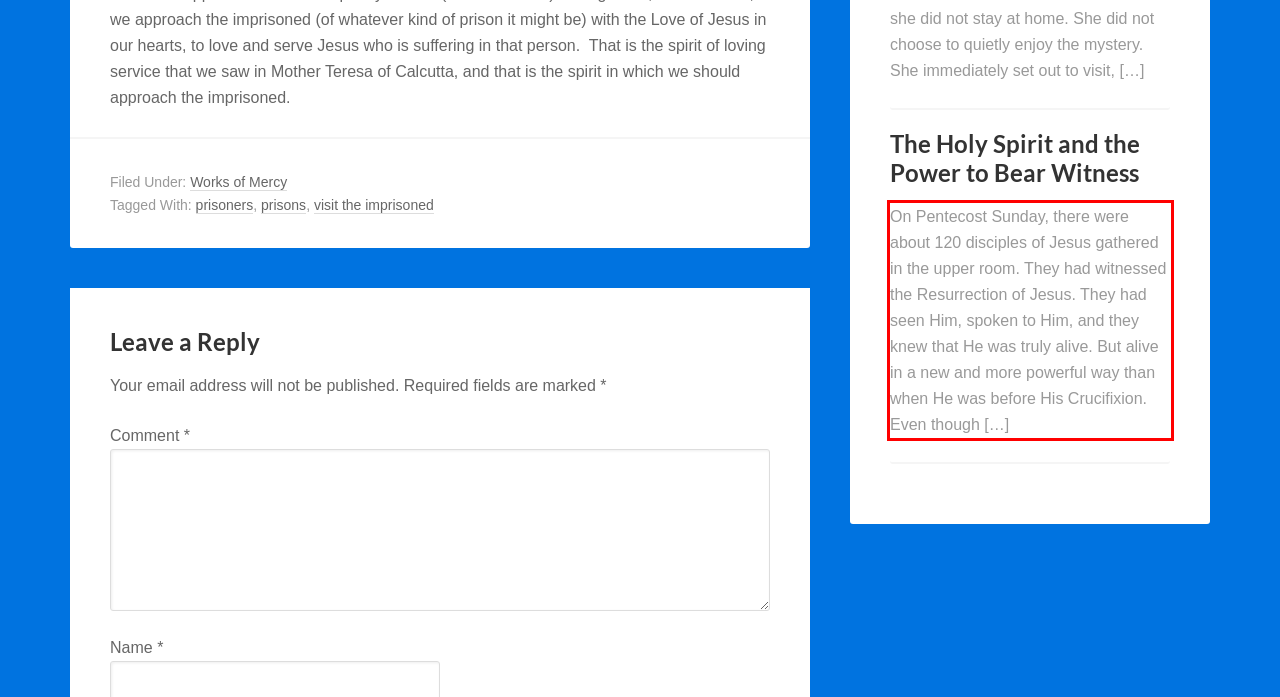Please extract the text content from the UI element enclosed by the red rectangle in the screenshot.

On Pentecost Sunday, there were about 120 disciples of Jesus gathered in the upper room. They had witnessed the Resurrection of Jesus. They had seen Him, spoken to Him, and they knew that He was truly alive. But alive in a new and more powerful way than when He was before His Crucifixion. Even though […]